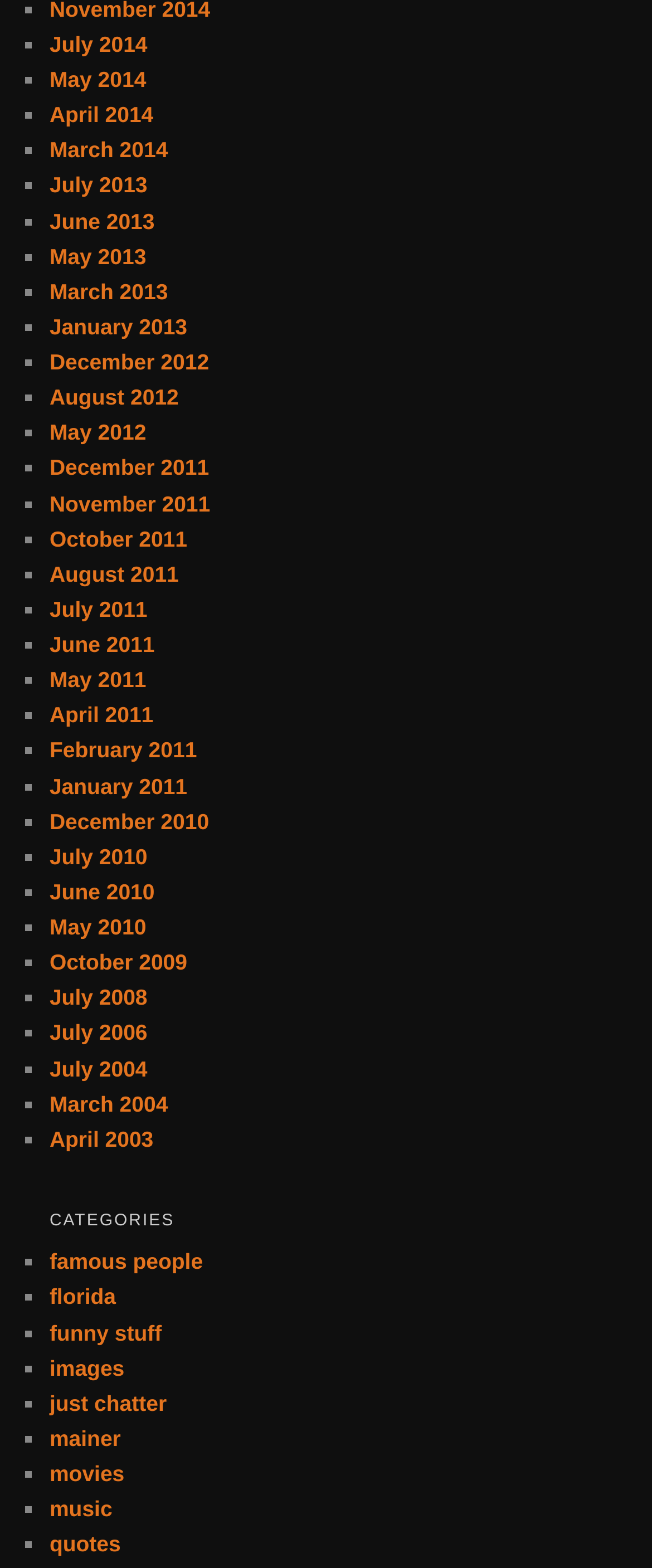Determine the bounding box coordinates of the clickable region to follow the instruction: "visit movies".

[0.076, 0.932, 0.191, 0.948]